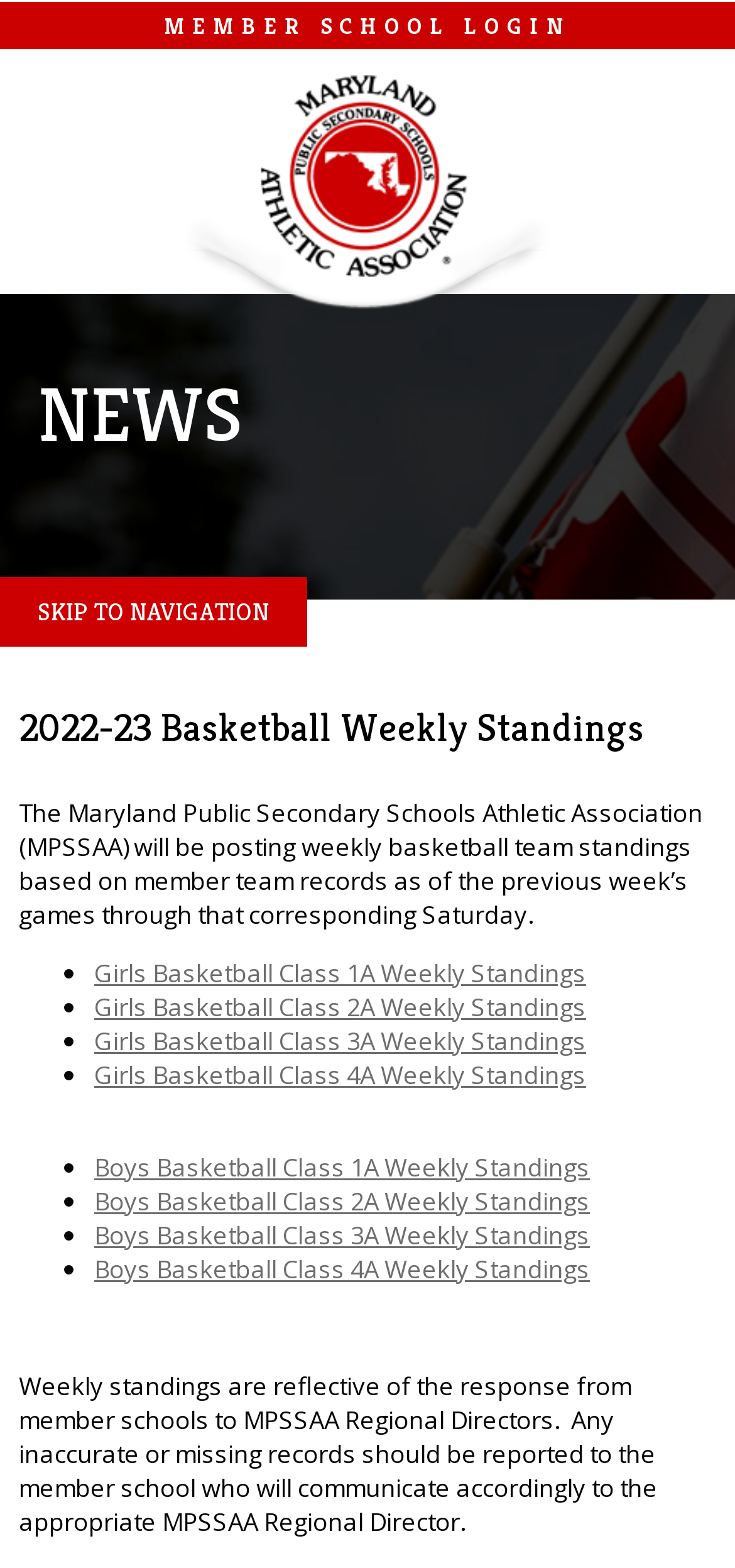Identify the bounding box coordinates of the specific part of the webpage to click to complete this instruction: "login to member school".

[0.0, 0.001, 1.0, 0.031]